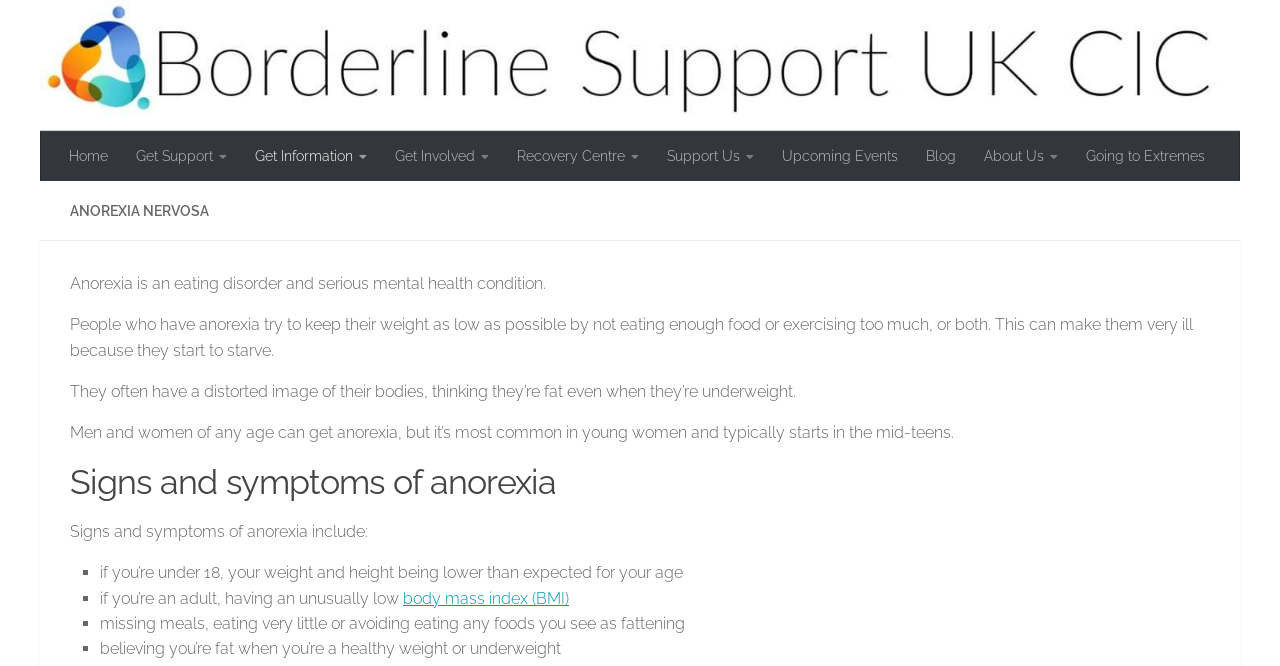Given the content of the image, can you provide a detailed answer to the question?
What is a common misconception people with anorexia have?

The webpage explains that people with anorexia often have a distorted image of their bodies, thinking they're fat even when they're underweight, which is a common misconception.